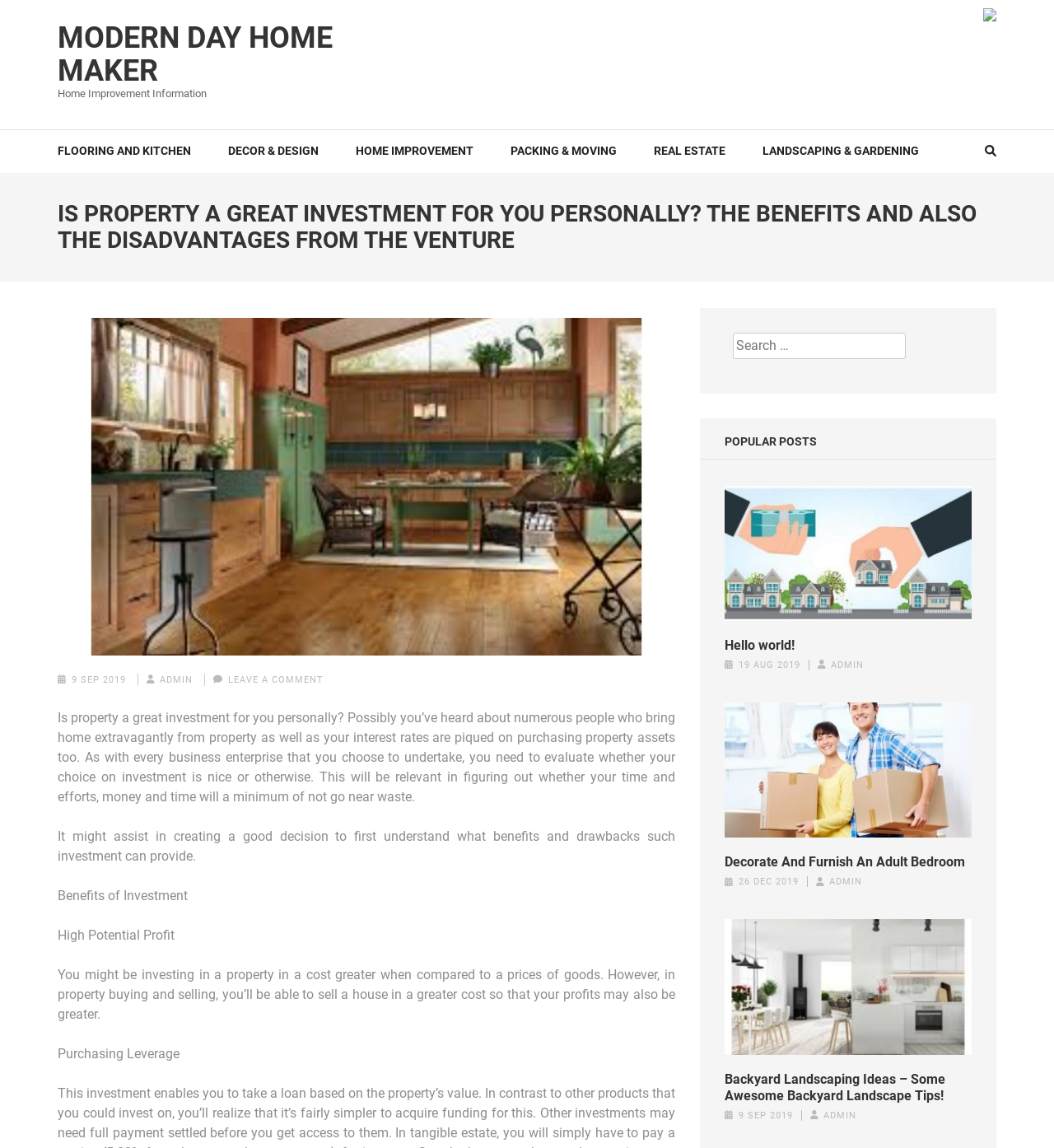Provide the bounding box coordinates for the UI element that is described by this text: "Landscaping & Gardening". The coordinates should be in the form of four float numbers between 0 and 1: [left, top, right, bottom].

[0.723, 0.113, 0.872, 0.15]